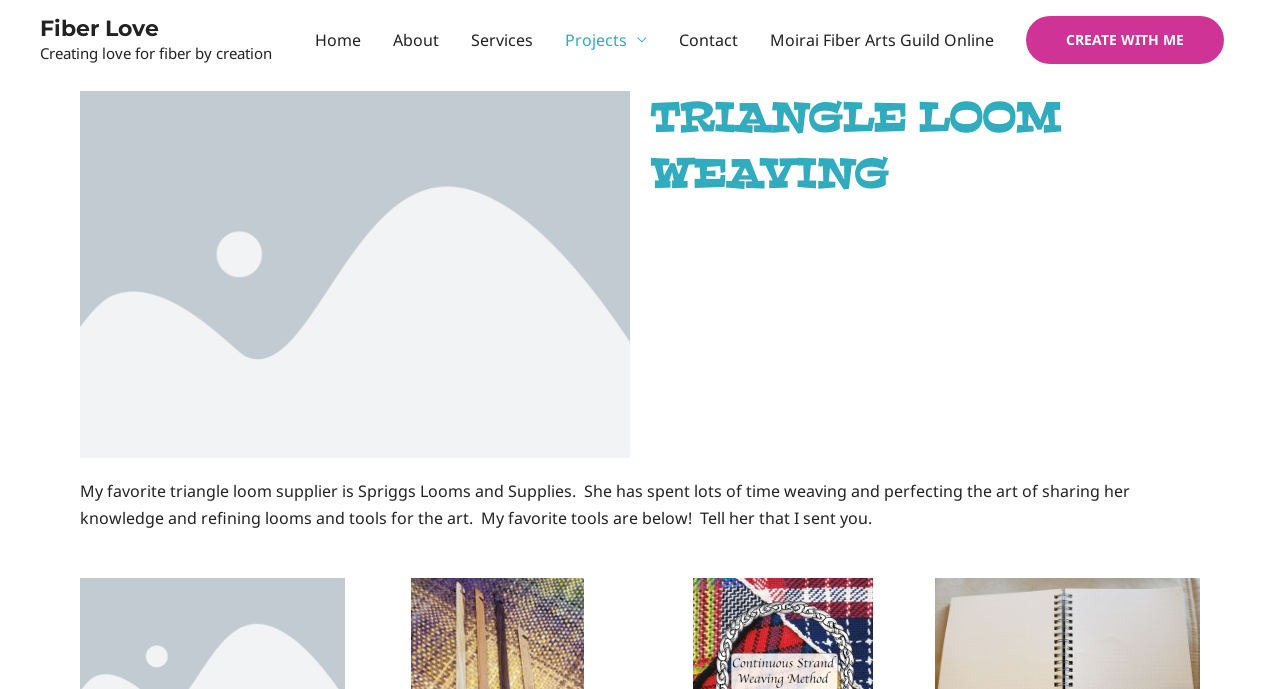Locate the bounding box coordinates of the element that should be clicked to execute the following instruction: "visit fiber love website".

[0.031, 0.022, 0.124, 0.061]